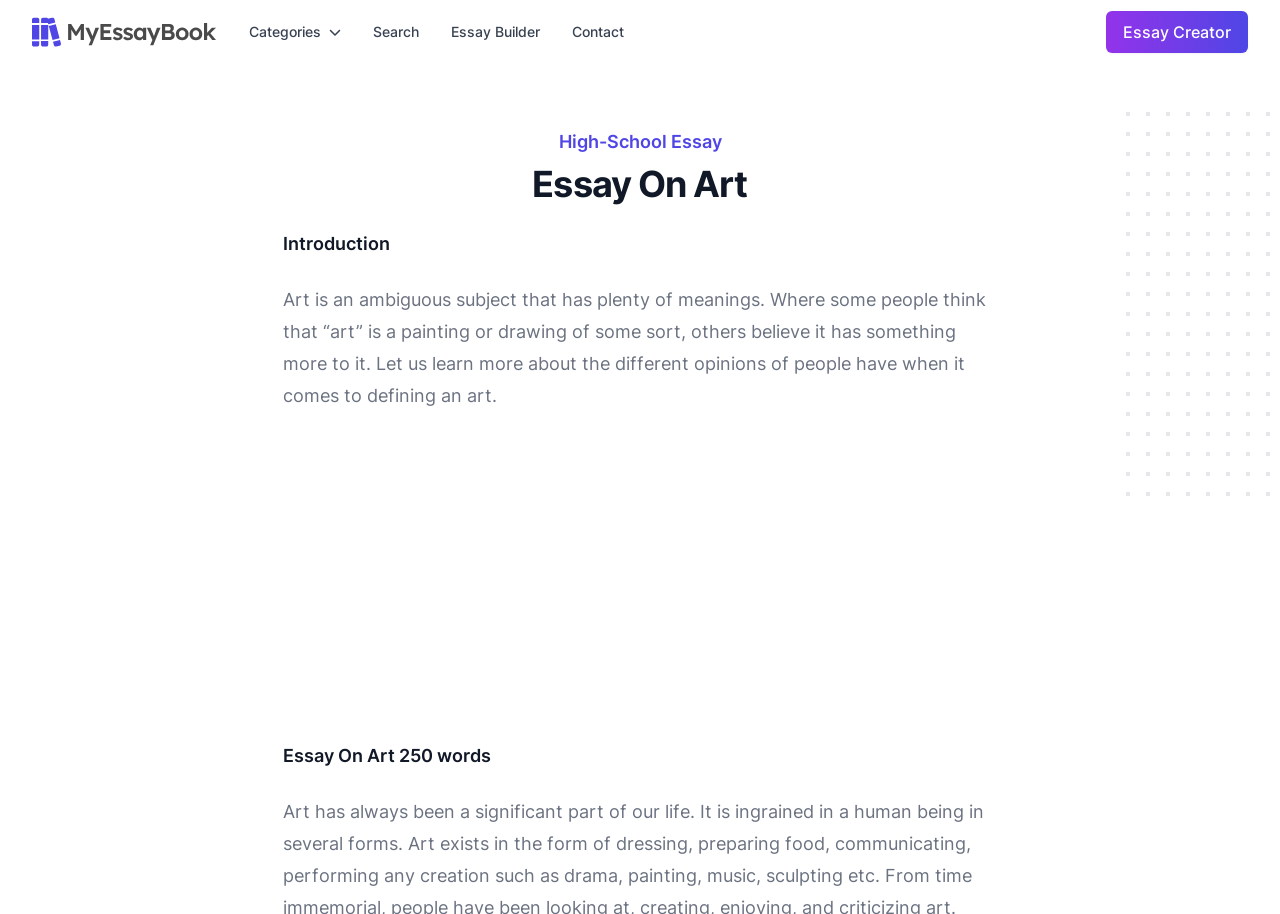Produce an extensive caption that describes everything on the webpage.

The webpage is about an essay on art, with a title "Essay On Art" prominently displayed near the top. At the very top, there is a navigation bar with several links, including the site logo, "Categories", "Search", "Essay Builder", "Contact", and "Essay Creator" from left to right. Below the navigation bar, there is a heading "High-School Essay" followed by the main title "Essay On Art".

The main content of the webpage starts with an introduction, which is a paragraph of text that discusses the ambiguity of art and its various meanings. Below the introduction, there is an advertisement iframe. Further down, there is a subheading "Essay On Art 250 words", which suggests that the webpage may provide an essay on art with a specific word count.

Throughout the webpage, there are no images other than the site logo and the advertisement iframe. The layout is organized, with clear headings and concise text, making it easy to read and navigate.